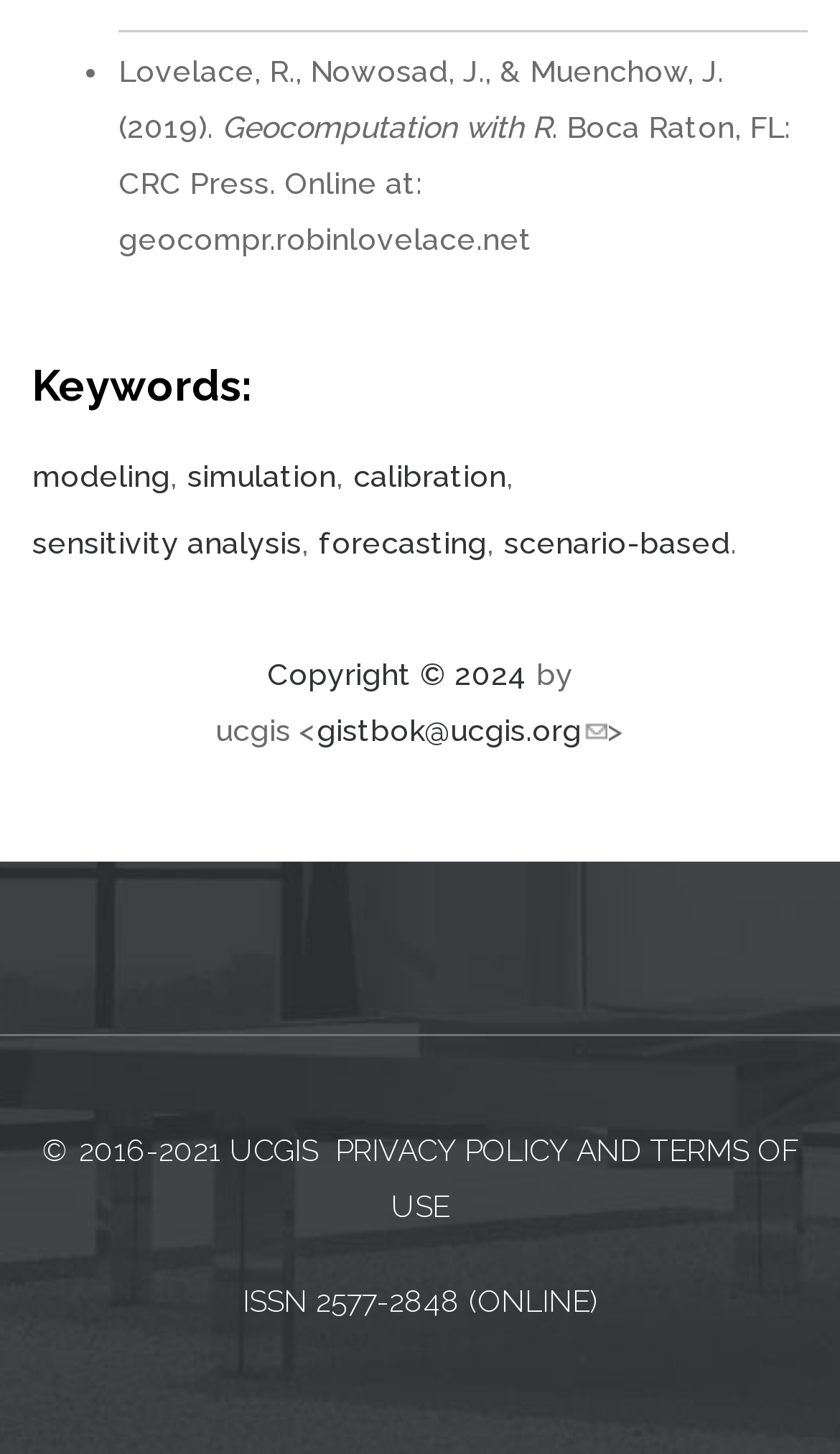Identify the bounding box coordinates of the region that needs to be clicked to carry out this instruction: "Go to 'TERMS OF USE'". Provide these coordinates as four float numbers ranging from 0 to 1, i.e., [left, top, right, bottom].

[0.465, 0.779, 0.95, 0.841]